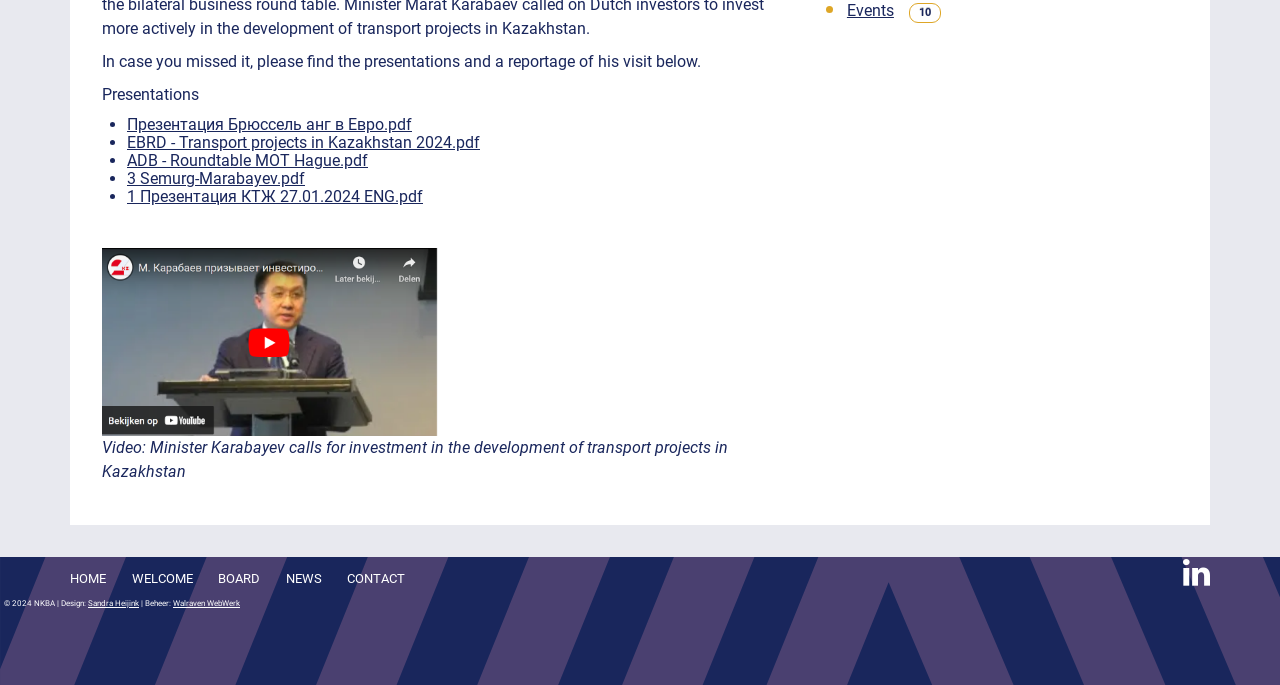Using the format (top-left x, top-left y, bottom-right x, bottom-right y), provide the bounding box coordinates for the described UI element. All values should be floating point numbers between 0 and 1: 3 Semurg-Marabayev.pdf

[0.099, 0.247, 0.238, 0.275]